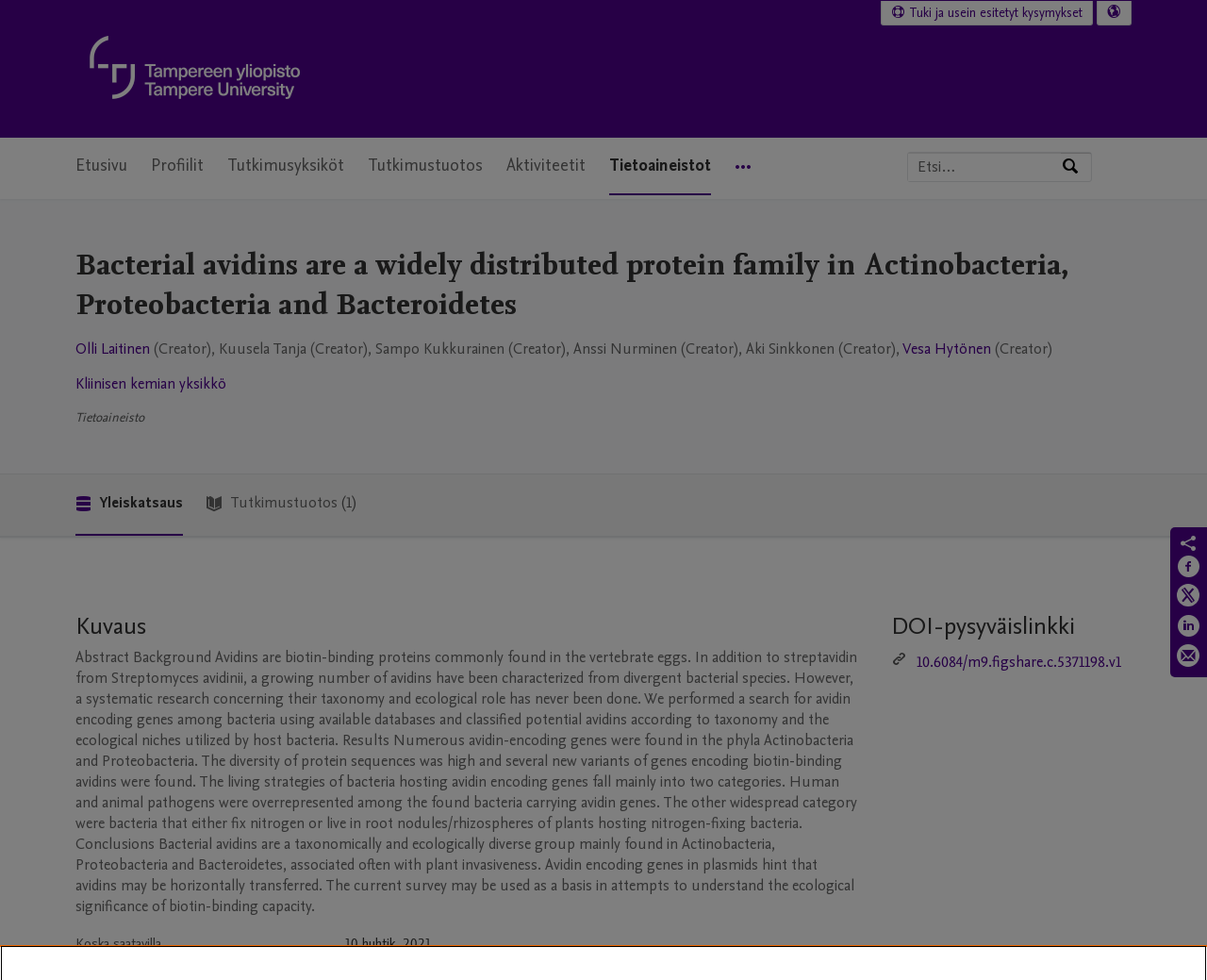Give a concise answer using only one word or phrase for this question:
What is the topic of the research described on this webpage?

Bacterial avidins